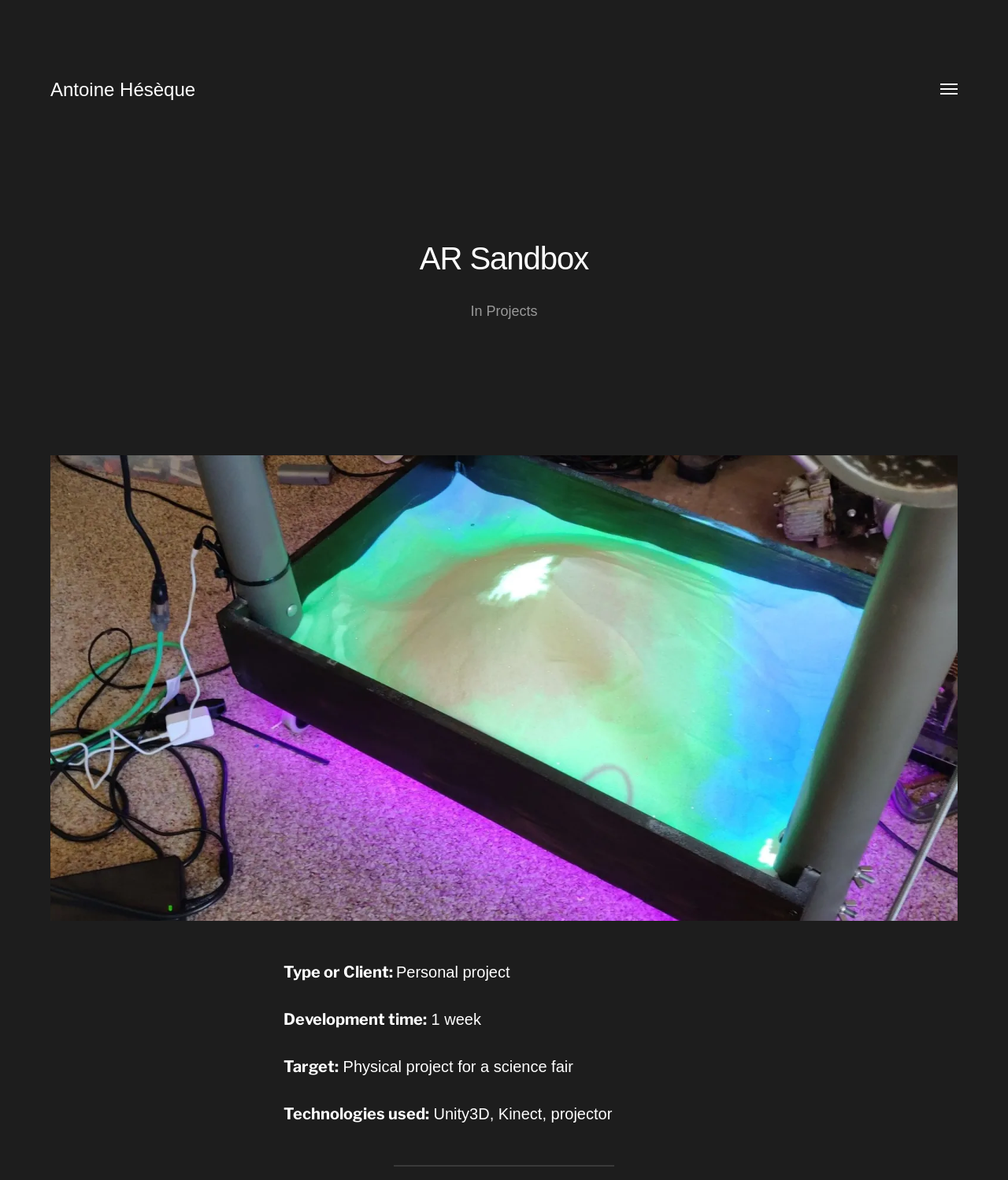What is the name of the author?
Based on the screenshot, provide your answer in one word or phrase.

Antoine Hésèque